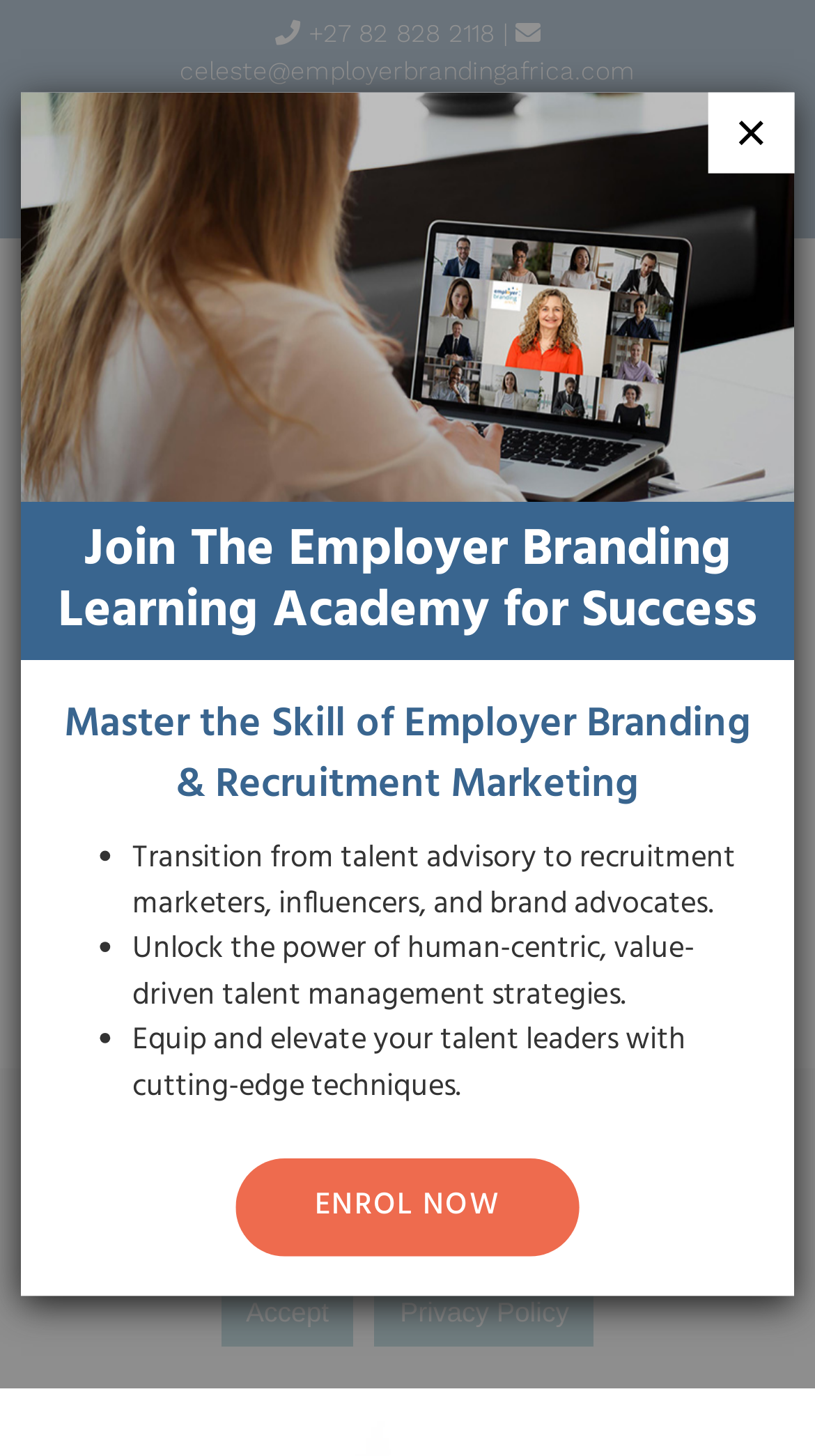Create an elaborate caption that covers all aspects of the webpage.

The webpage is about the Petousis Group of Companies, focusing on employer branding strategy and employer value proposition in Africa. At the top, there is a logo of Employer Branding Africa, accompanied by a phone number and an email address. Below the logo, there are social media links to LinkedIn, Facebook, and YouTube.

On the left side, there is a menu toggle button, which when expanded, reveals a menu with a case study and two headings: "The Petousis Group of Companies" and "Employer Branding Strategy & Employer Value Proposition".

In the main content area, there is a prominent call-to-action to join the Employer Branding Learning Academy, with a brief description of the benefits. Below this, there are three bullet points highlighting the advantages of transitioning to recruitment marketers, unlocking human-centric talent management strategies, and equipping talent leaders with cutting-edge techniques.

Further down, there is a button to enroll in the academy, accompanied by a heading that emphasizes mastering the skill of employer branding and recruitment marketing.

At the bottom of the page, there is a cookie notice dialog with a brief description of the website's cookie policy, along with buttons to accept or view the privacy policy.